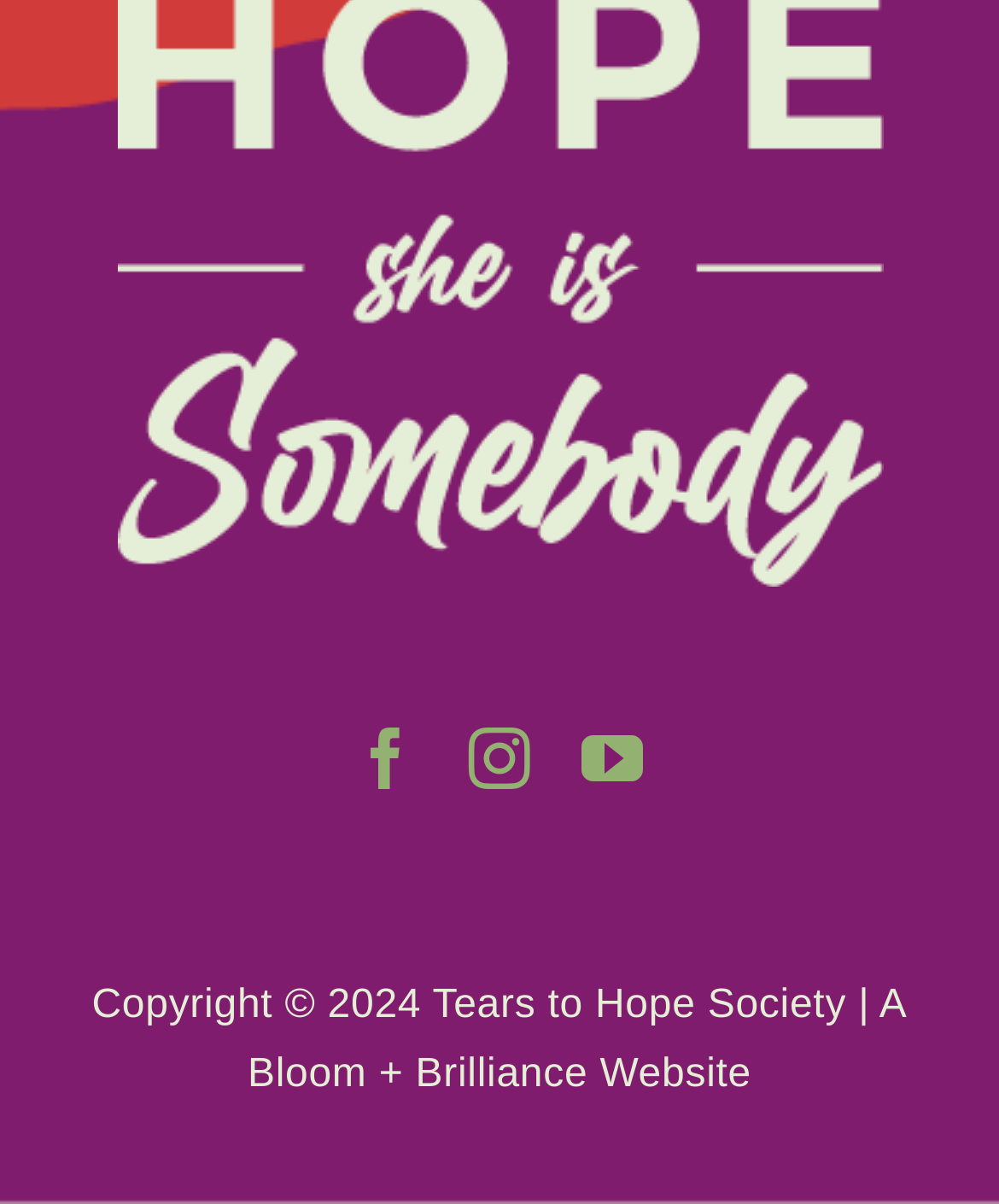What is the copyright year?
Please utilize the information in the image to give a detailed response to the question.

I found a StaticText element with the text 'Copyright © 2024', which indicates that the copyright year is 2024.